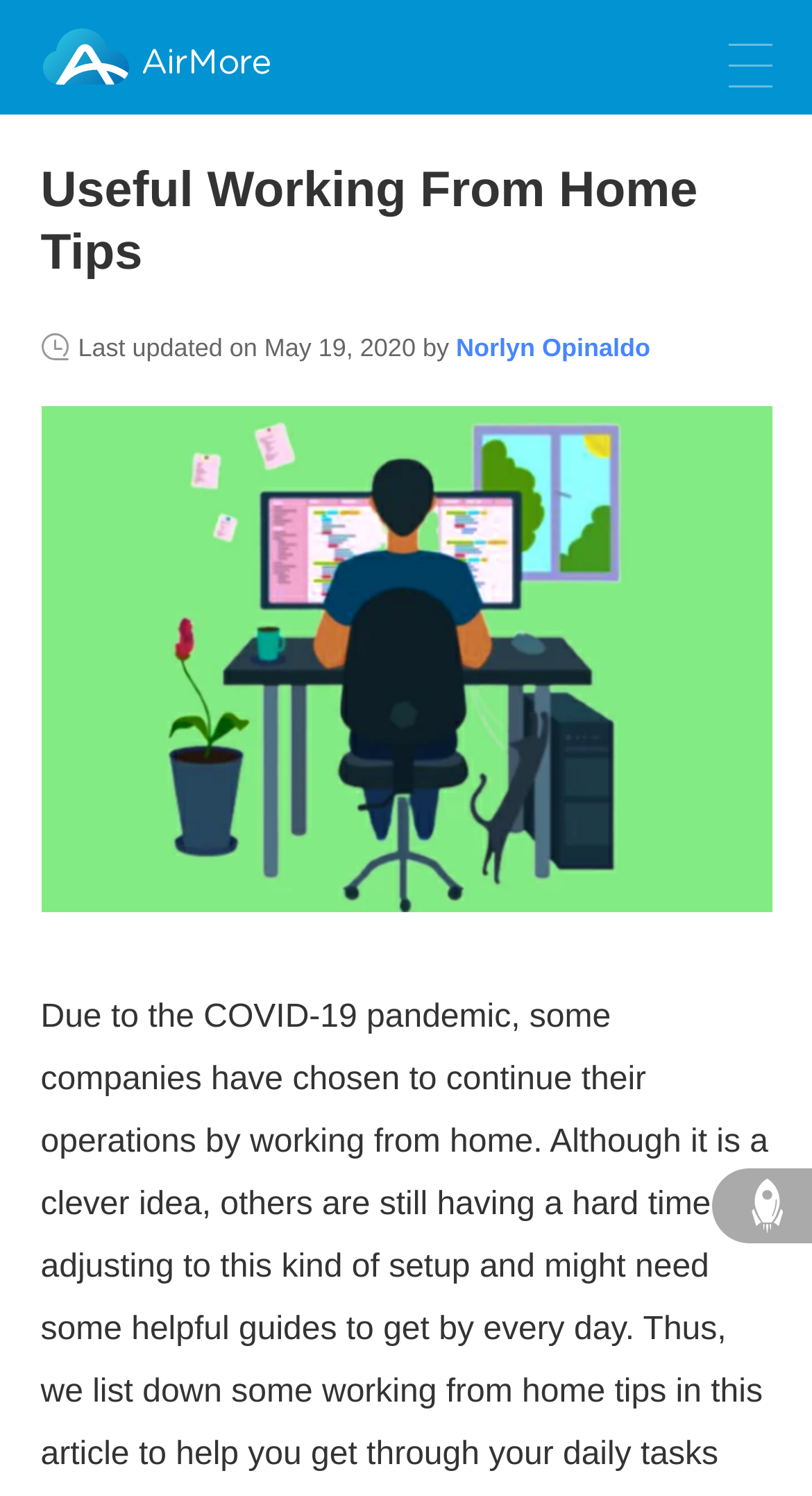Please extract and provide the main headline of the webpage.

Useful Working From Home Tips